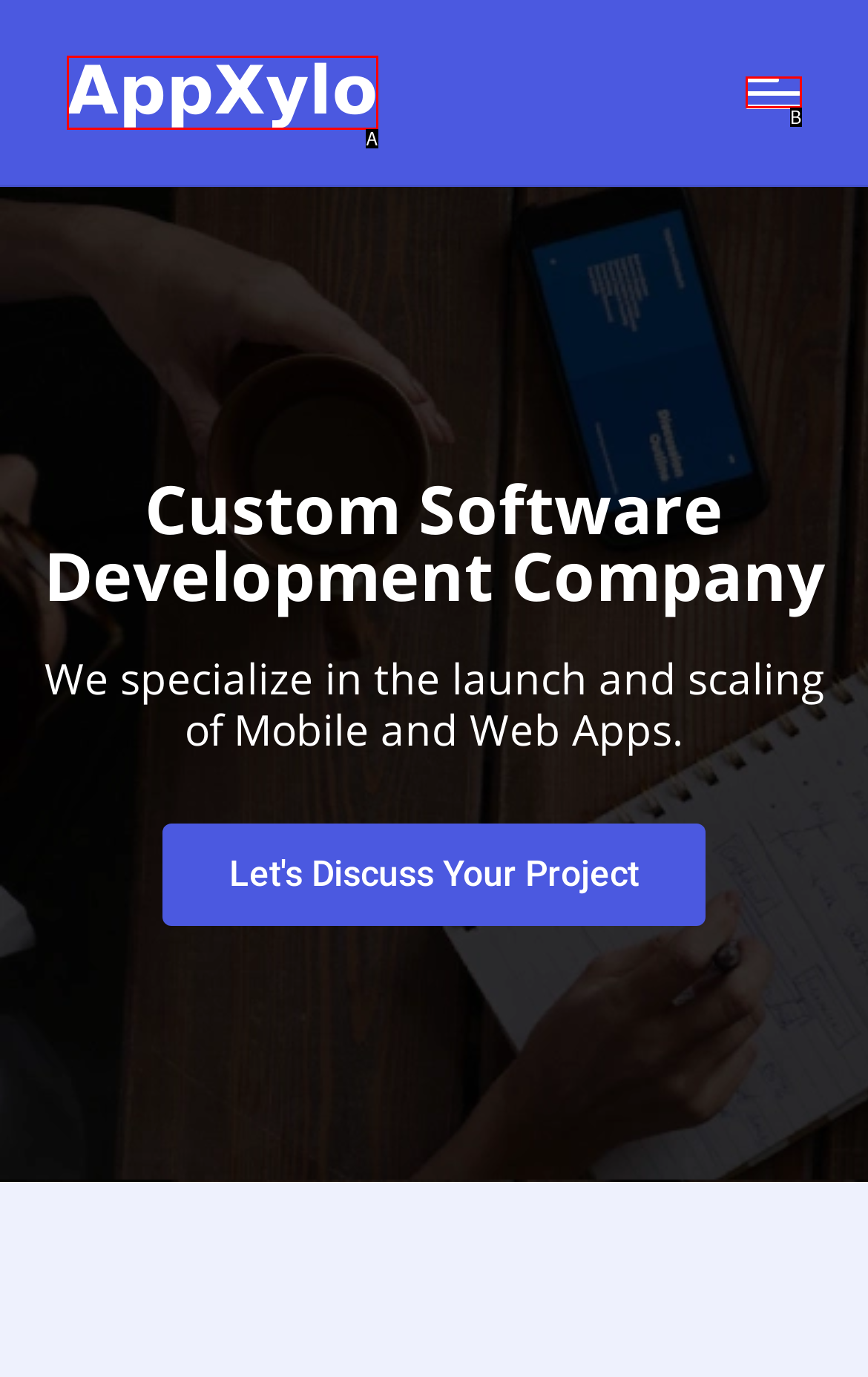Examine the description: aria-label="Menu" and indicate the best matching option by providing its letter directly from the choices.

B